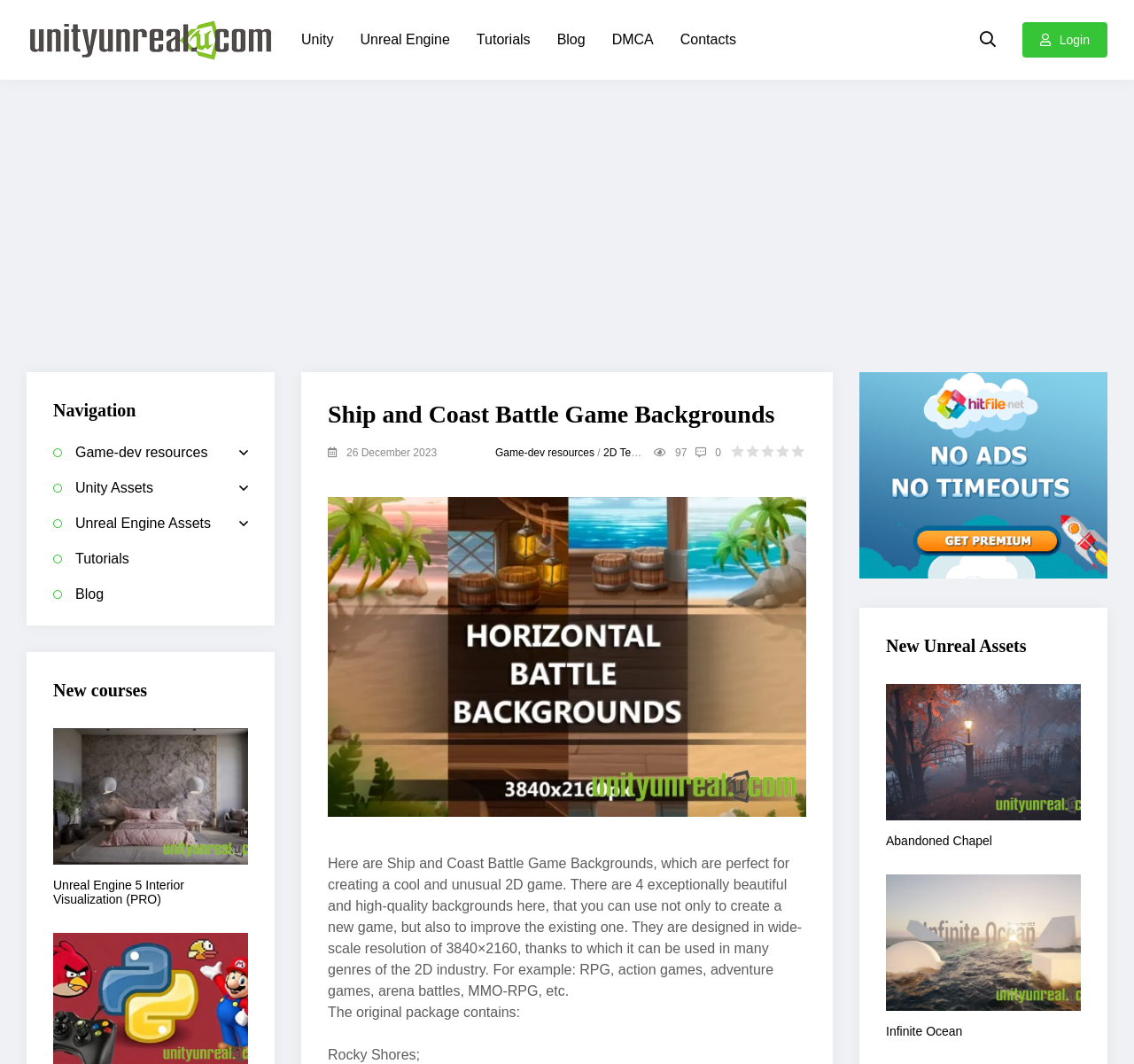Locate the bounding box coordinates of the element that needs to be clicked to carry out the instruction: "Read the 'New courses' section". The coordinates should be given as four float numbers ranging from 0 to 1, i.e., [left, top, right, bottom].

[0.047, 0.639, 0.13, 0.658]